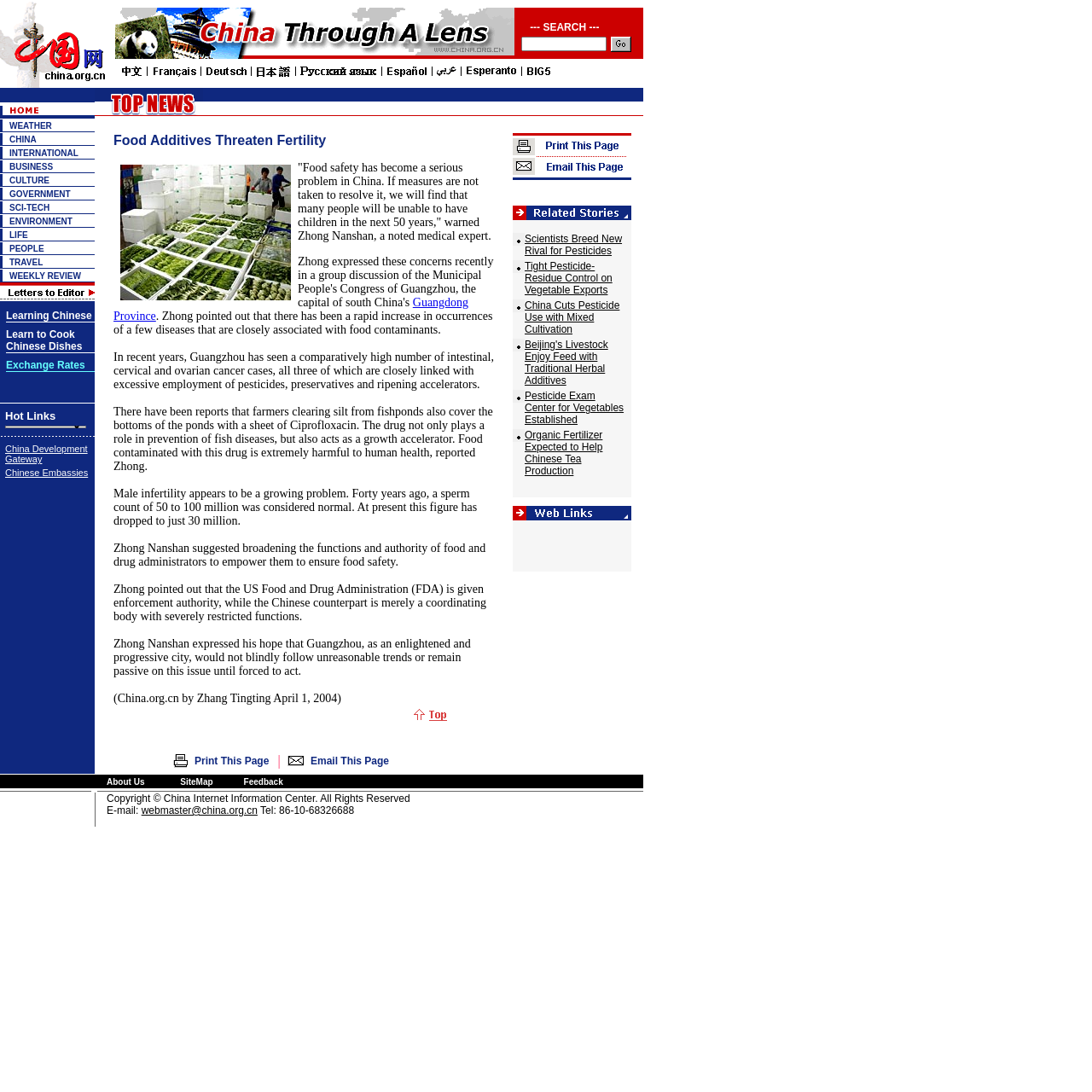Identify the bounding box of the UI element described as follows: "About Us". Provide the coordinates as four float numbers in the range of 0 to 1 [left, top, right, bottom].

None